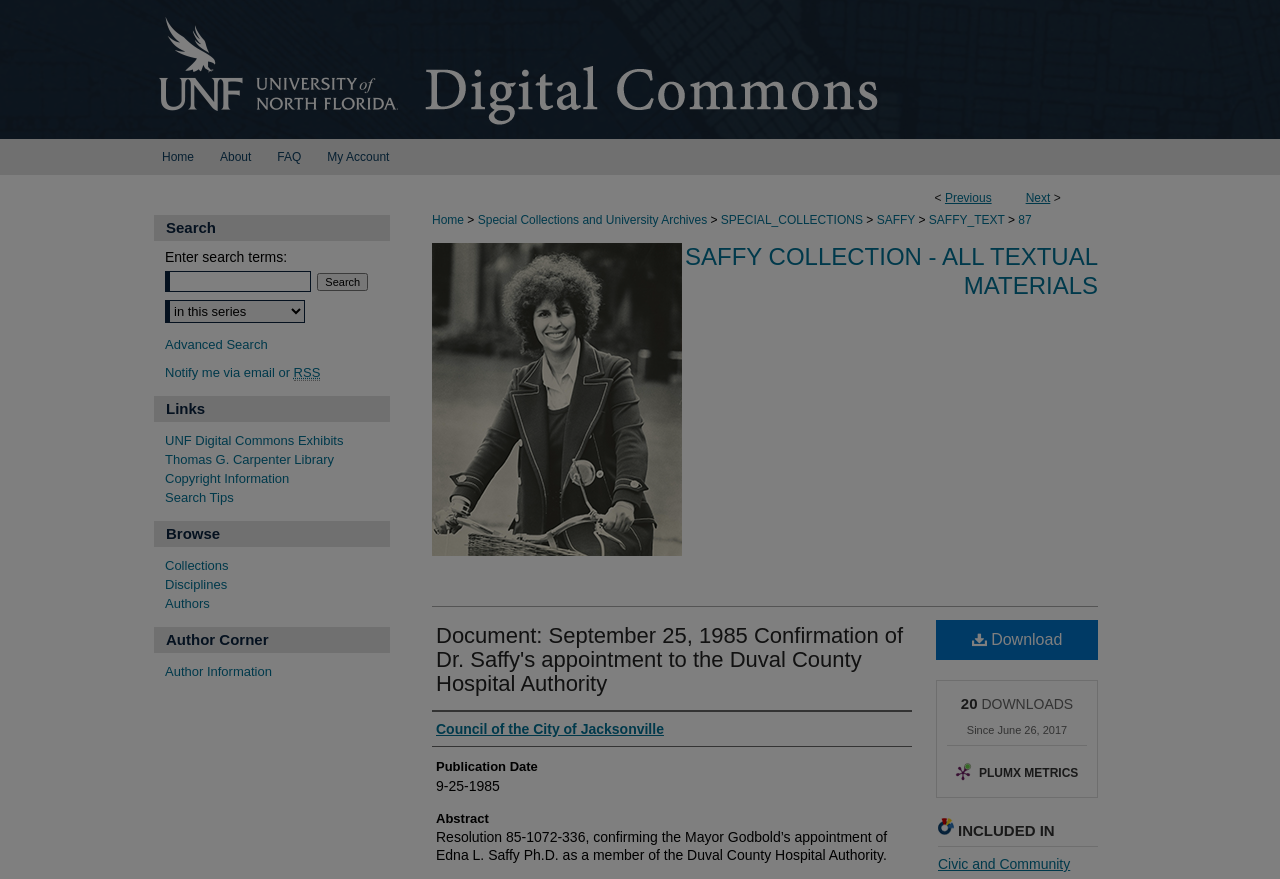Identify the bounding box for the described UI element: "Thomas G. Carpenter Library".

[0.129, 0.514, 0.305, 0.534]